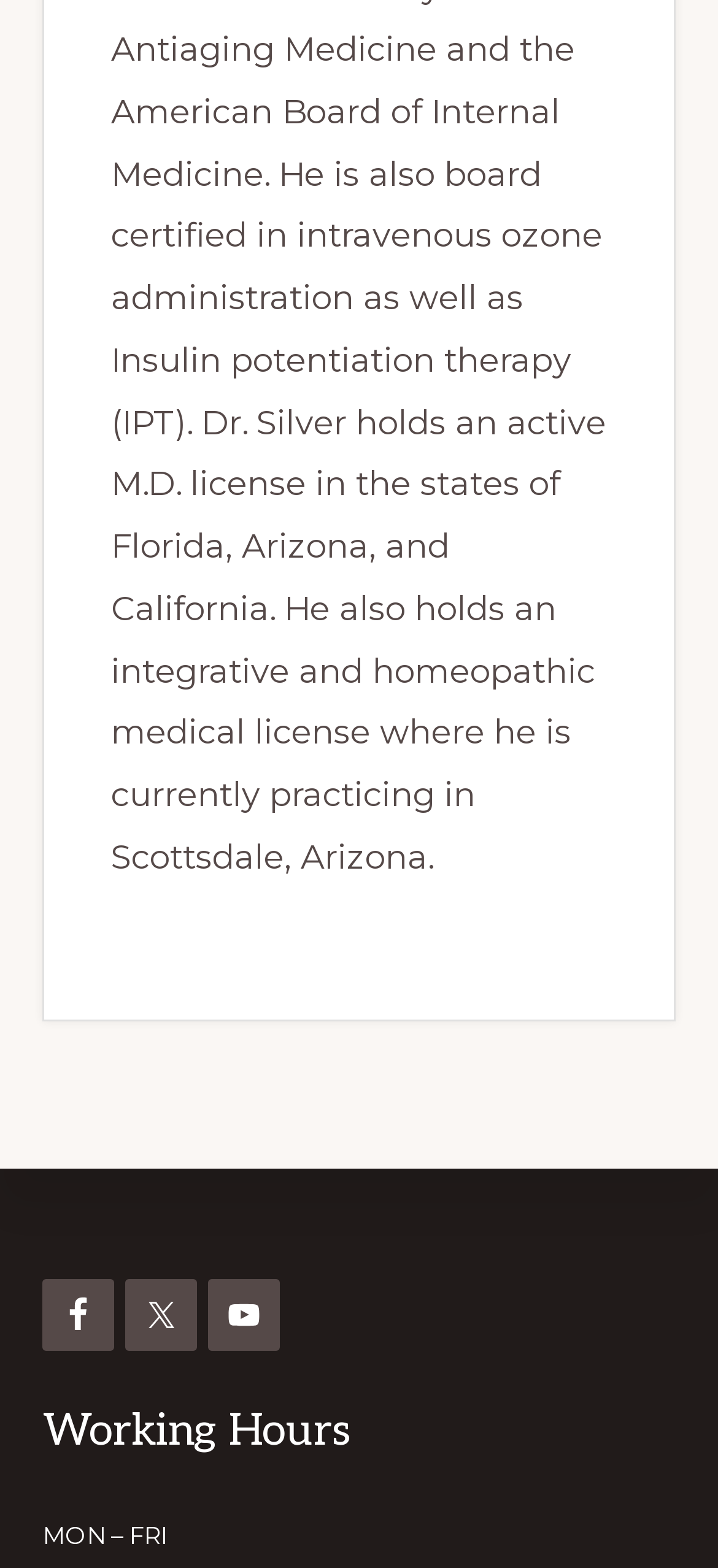What is the text below the 'Working Hours' heading?
Using the details from the image, give an elaborate explanation to answer the question.

I found the 'Working Hours' heading and below it, I saw the text 'MON – FRI', which is the text below the 'Working Hours' heading.